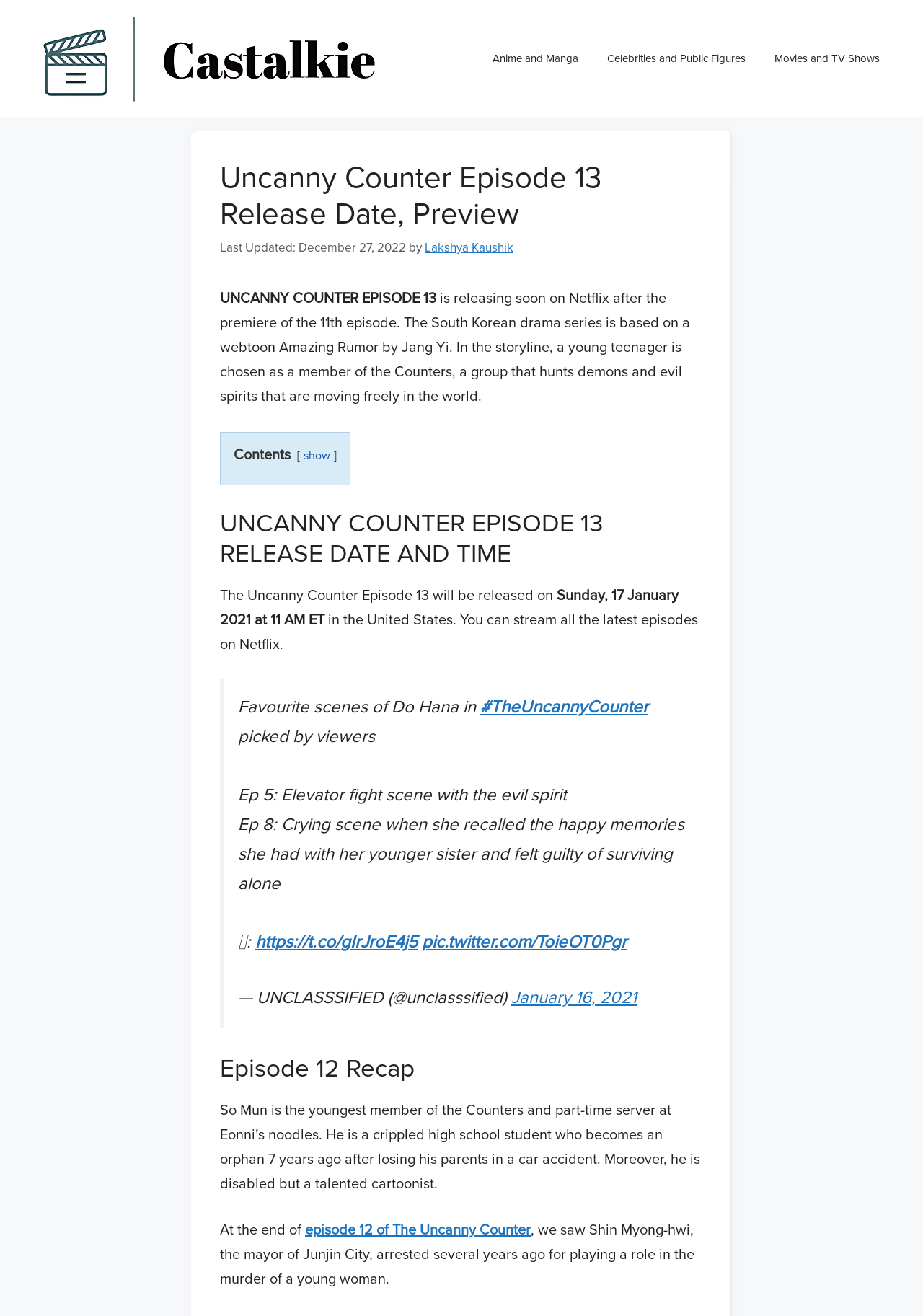What is the occupation of So Mun?
Answer the question with a single word or phrase, referring to the image.

Part-time server